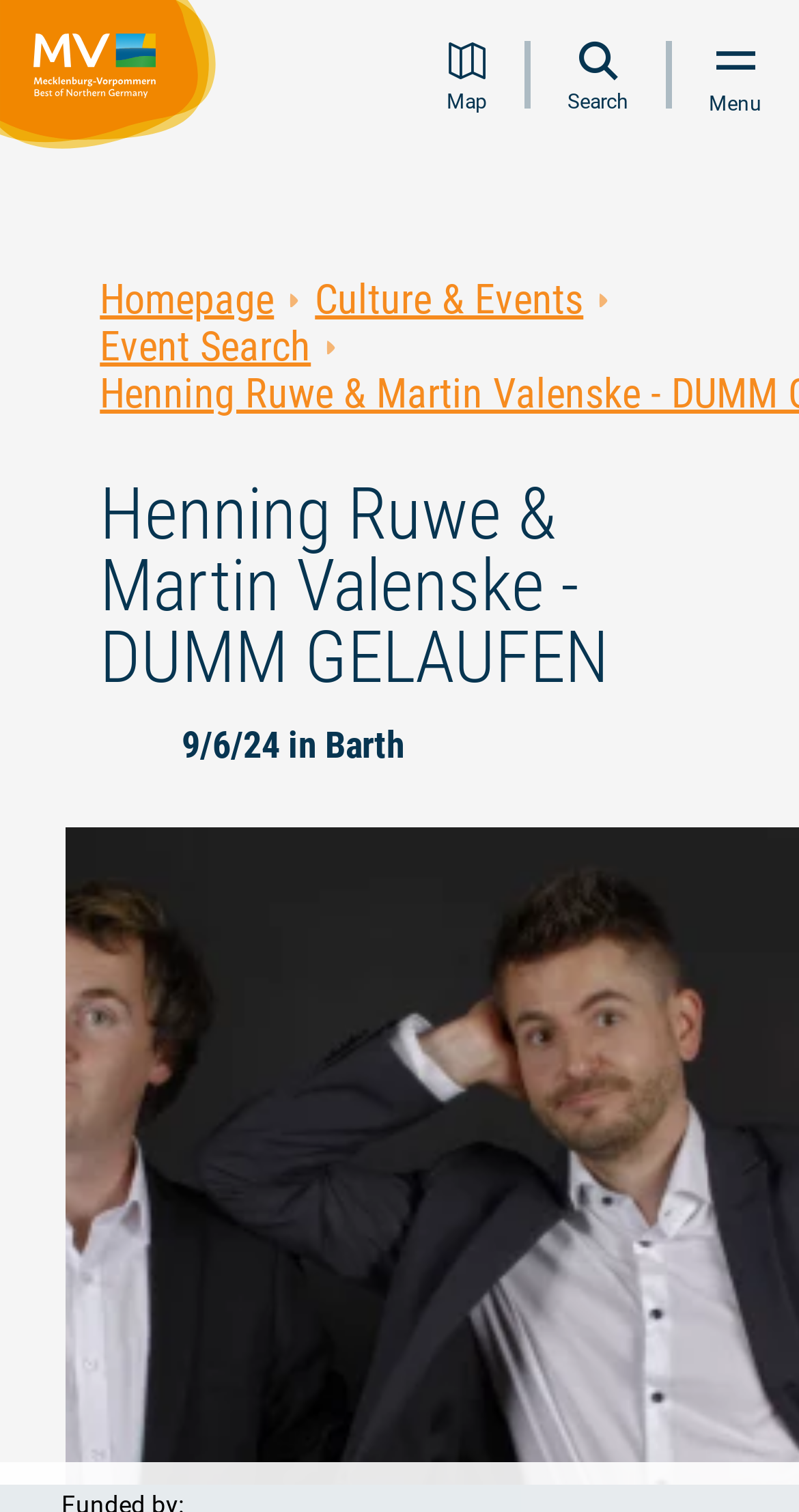Please identify the bounding box coordinates of the region to click in order to complete the task: "check live updates". The coordinates must be four float numbers between 0 and 1, specified as [left, top, right, bottom].

None